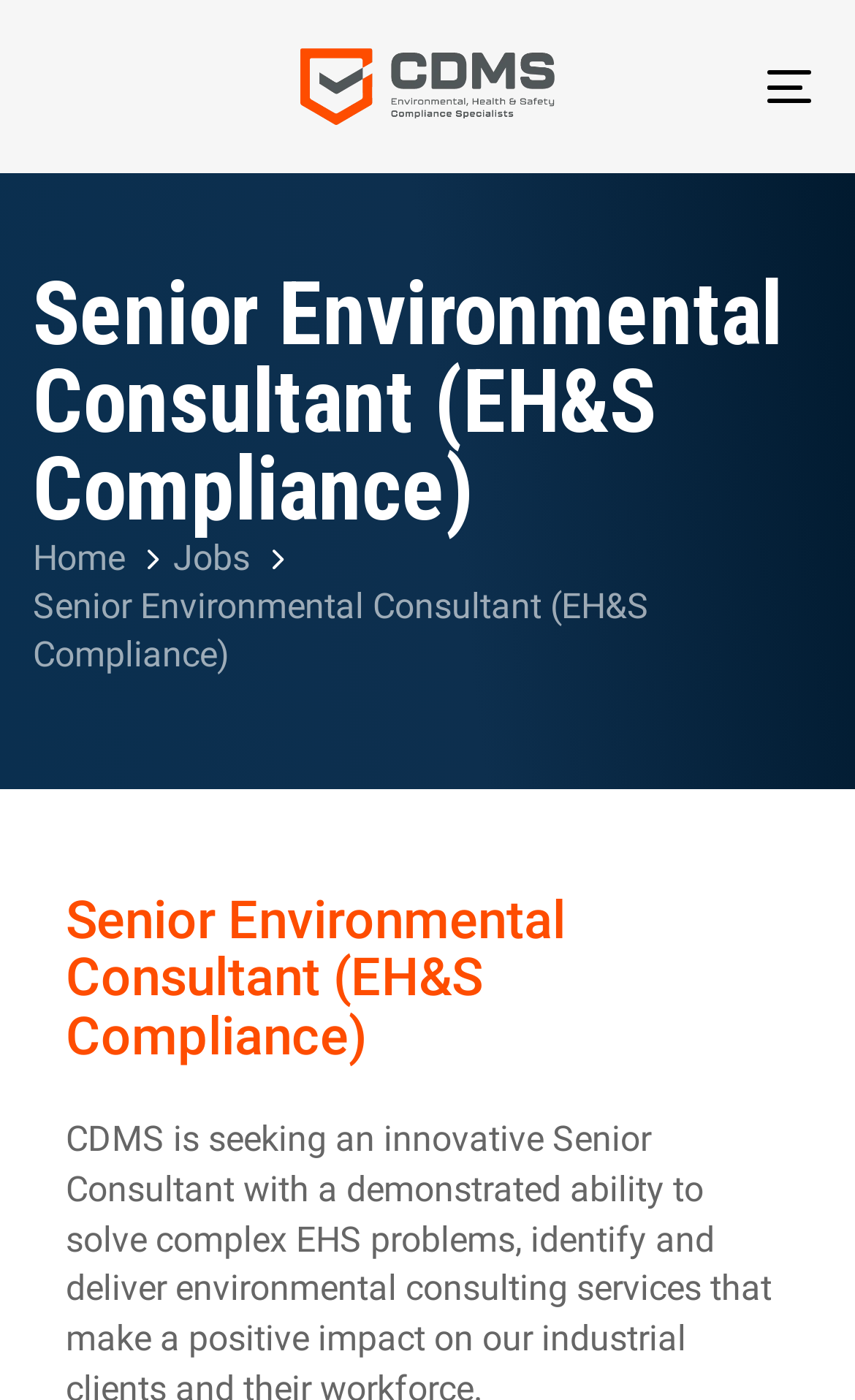What is the job title mentioned in the webpage?
Look at the image and respond with a one-word or short phrase answer.

Senior Environmental Consultant